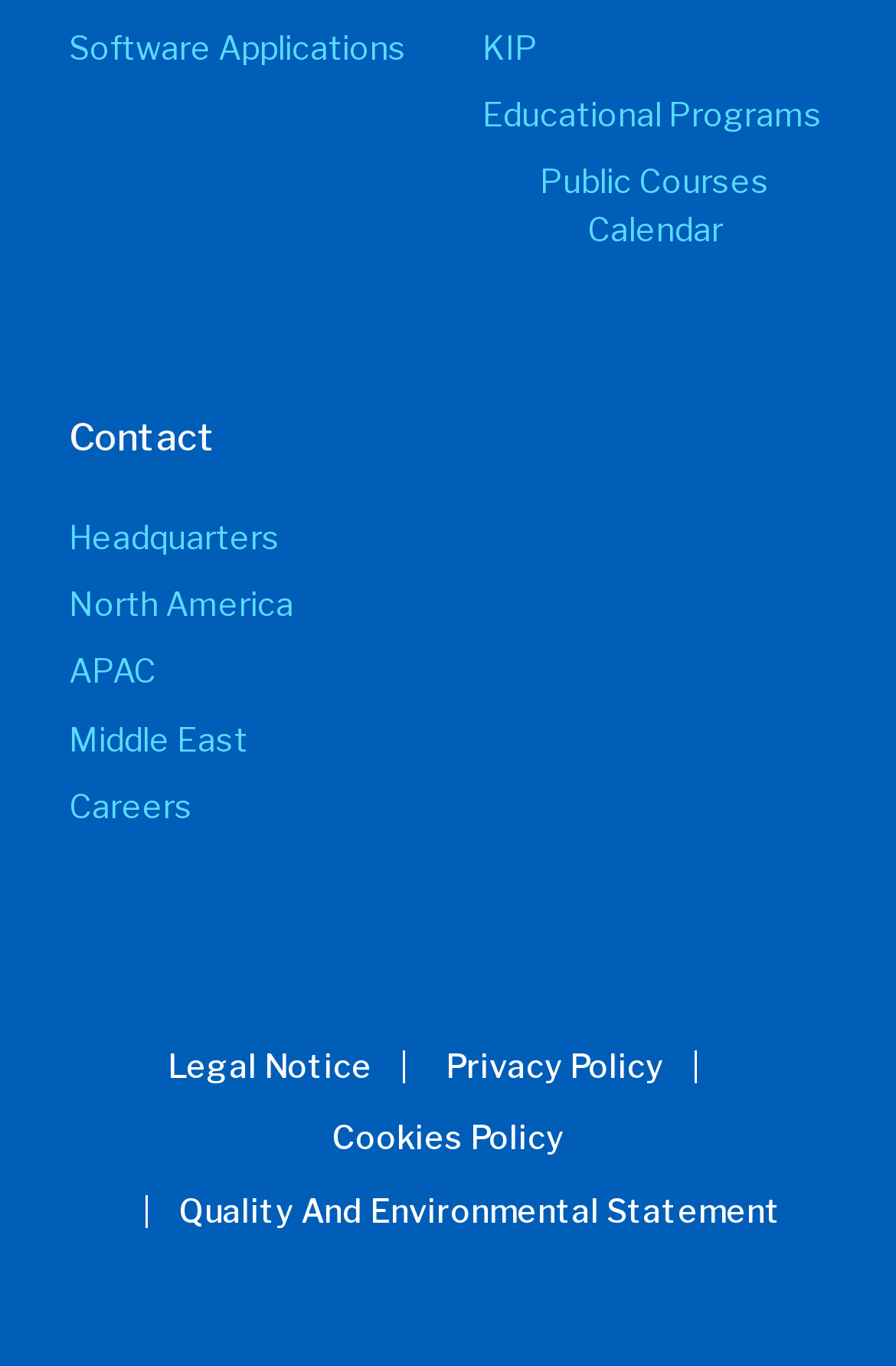Identify the bounding box coordinates necessary to click and complete the given instruction: "Contact Headquarters".

[0.077, 0.375, 0.313, 0.41]